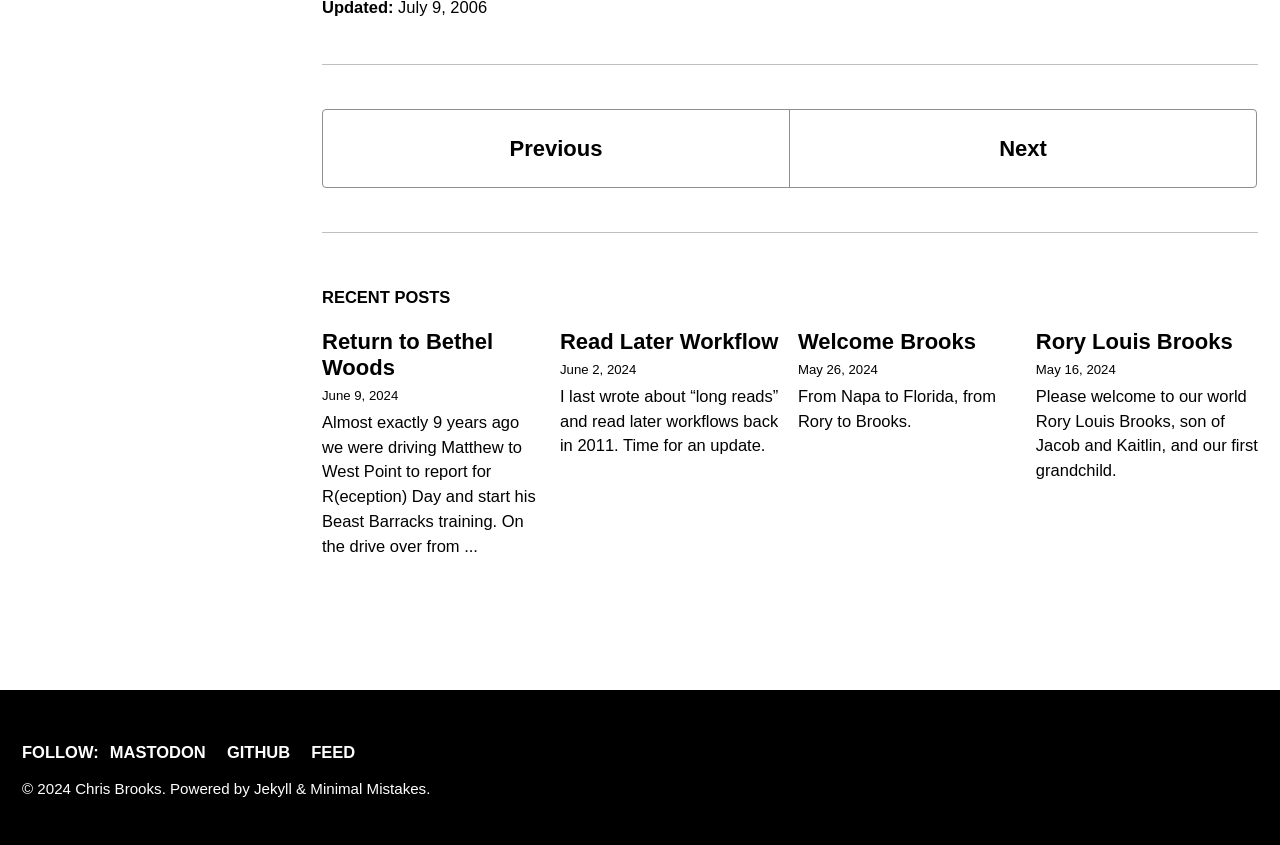Determine the bounding box coordinates for the HTML element mentioned in the following description: "Read Later Workflow". The coordinates should be a list of four floats ranging from 0 to 1, represented as [left, top, right, bottom].

[0.437, 0.389, 0.608, 0.419]